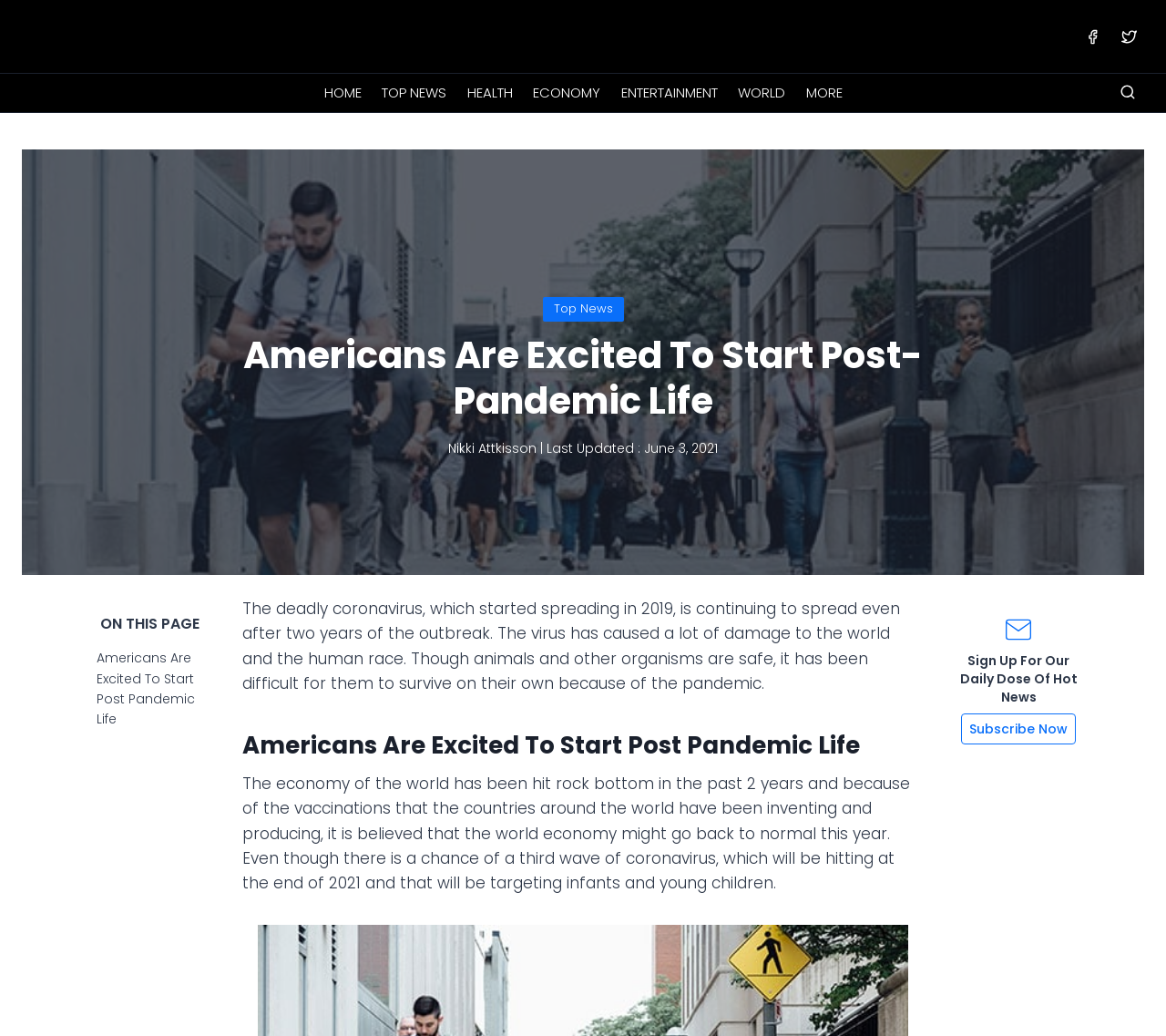Please provide the bounding box coordinates for the element that needs to be clicked to perform the instruction: "Follow us on Facebook". The coordinates must consist of four float numbers between 0 and 1, formatted as [left, top, right, bottom].

None